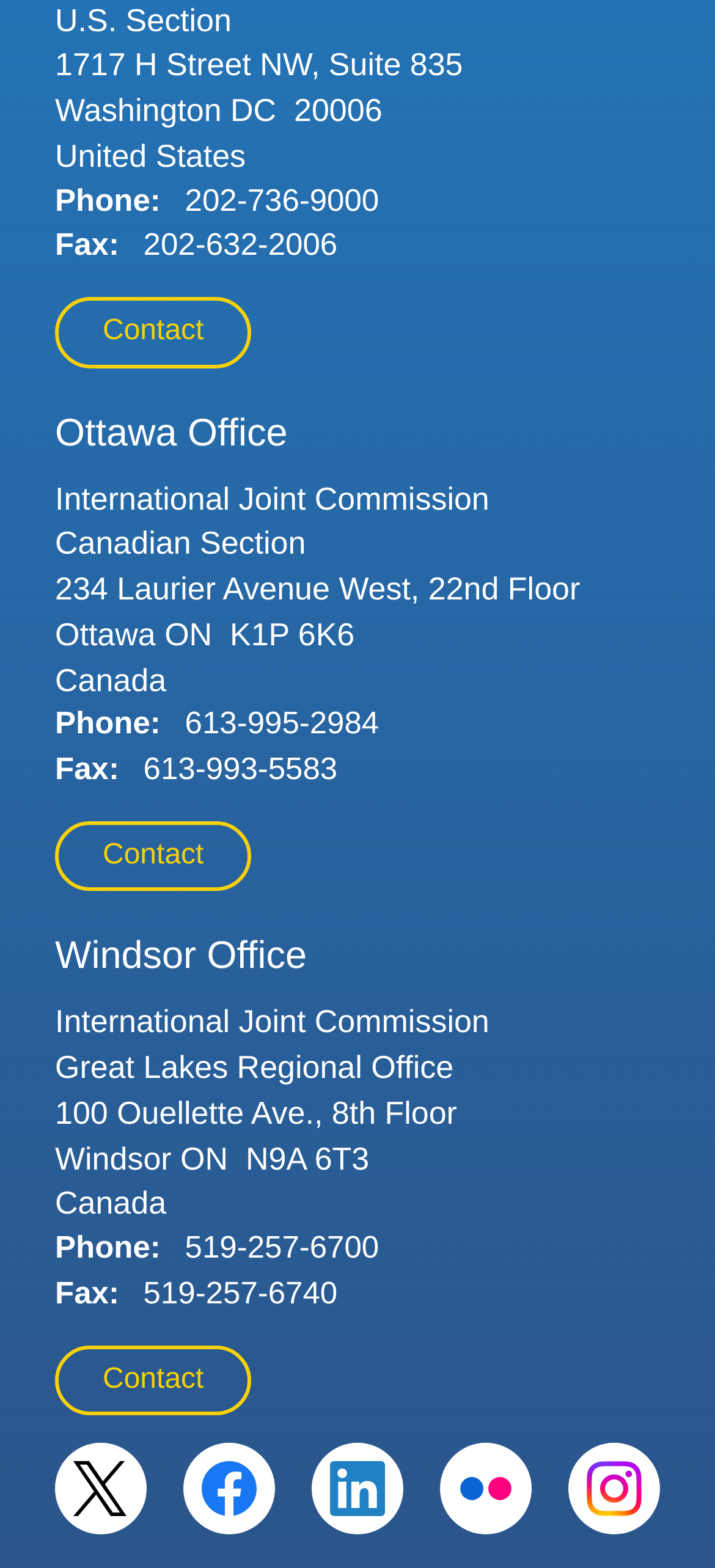Provide your answer in a single word or phrase: 
How many offices are listed on this webpage?

3